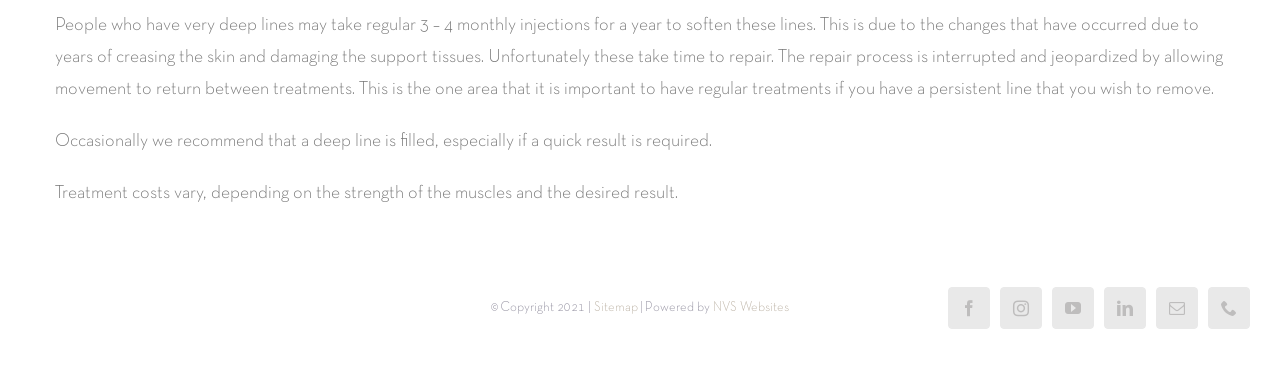Identify the coordinates of the bounding box for the element that must be clicked to accomplish the instruction: "Send an email".

[0.903, 0.786, 0.936, 0.901]